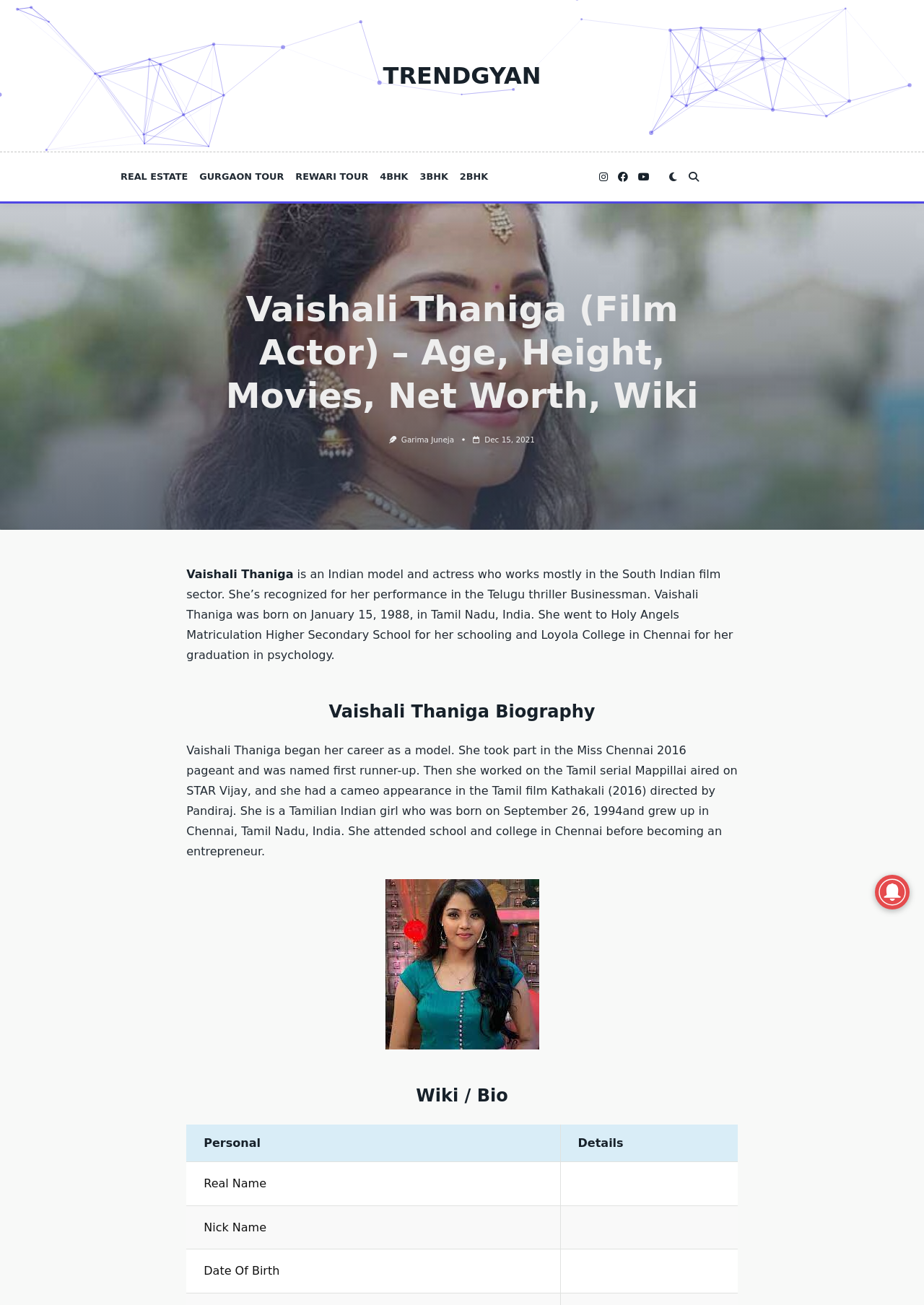From the element description Real Estate, predict the bounding box coordinates of the UI element. The coordinates must be specified in the format (top-left x, top-left y, bottom-right x, bottom-right y) and should be within the 0 to 1 range.

[0.124, 0.126, 0.21, 0.145]